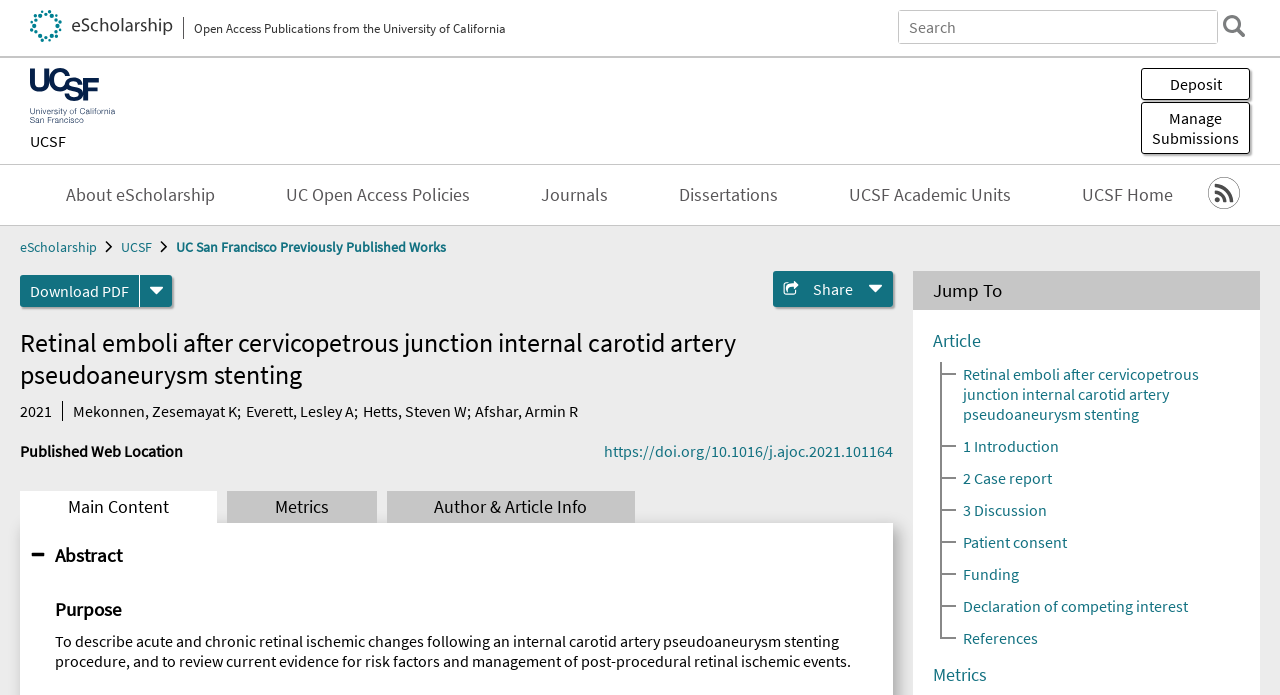Could you provide the bounding box coordinates for the portion of the screen to click to complete this instruction: "Search this website"?

None